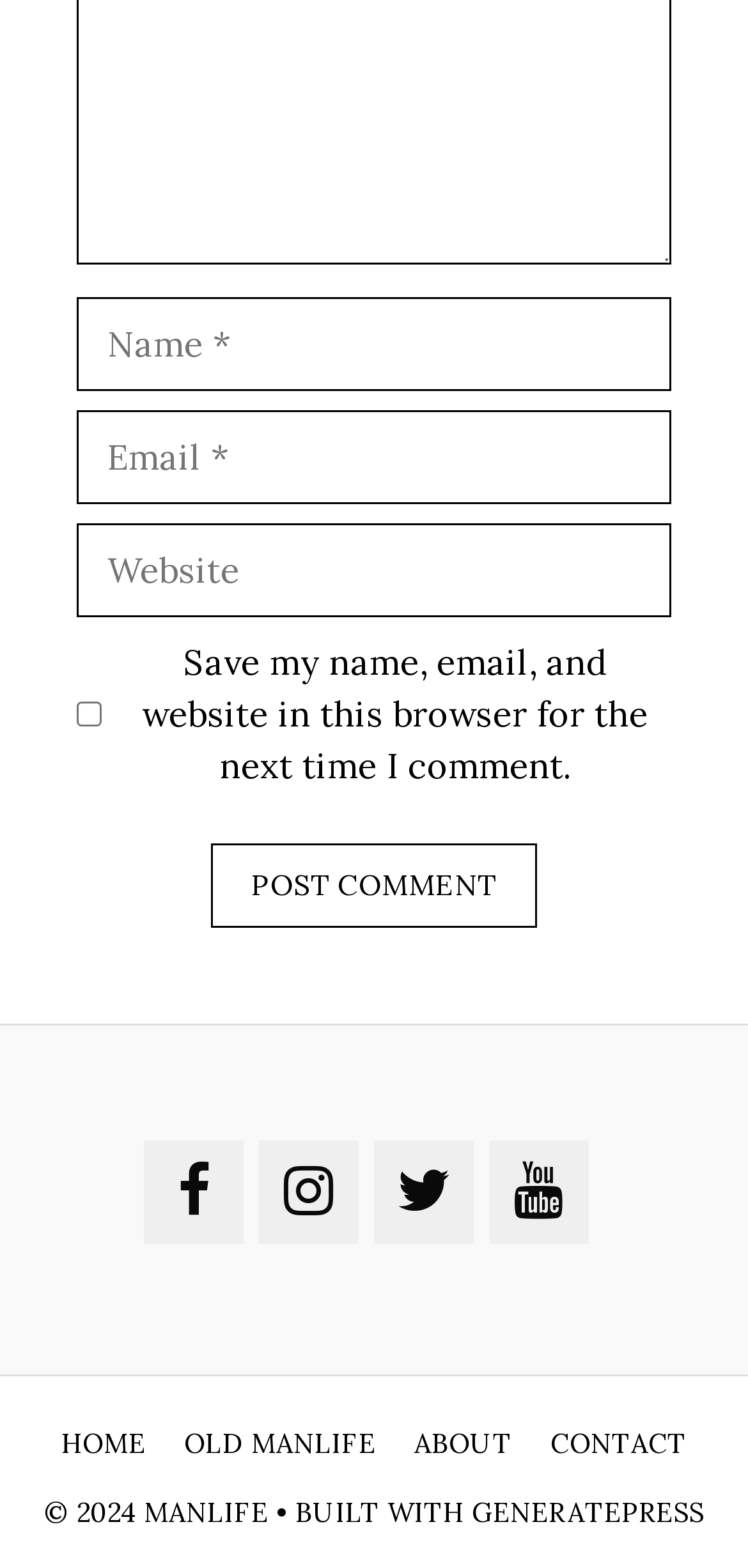Respond with a single word or phrase:
What is the text on the button?

POST COMMENT